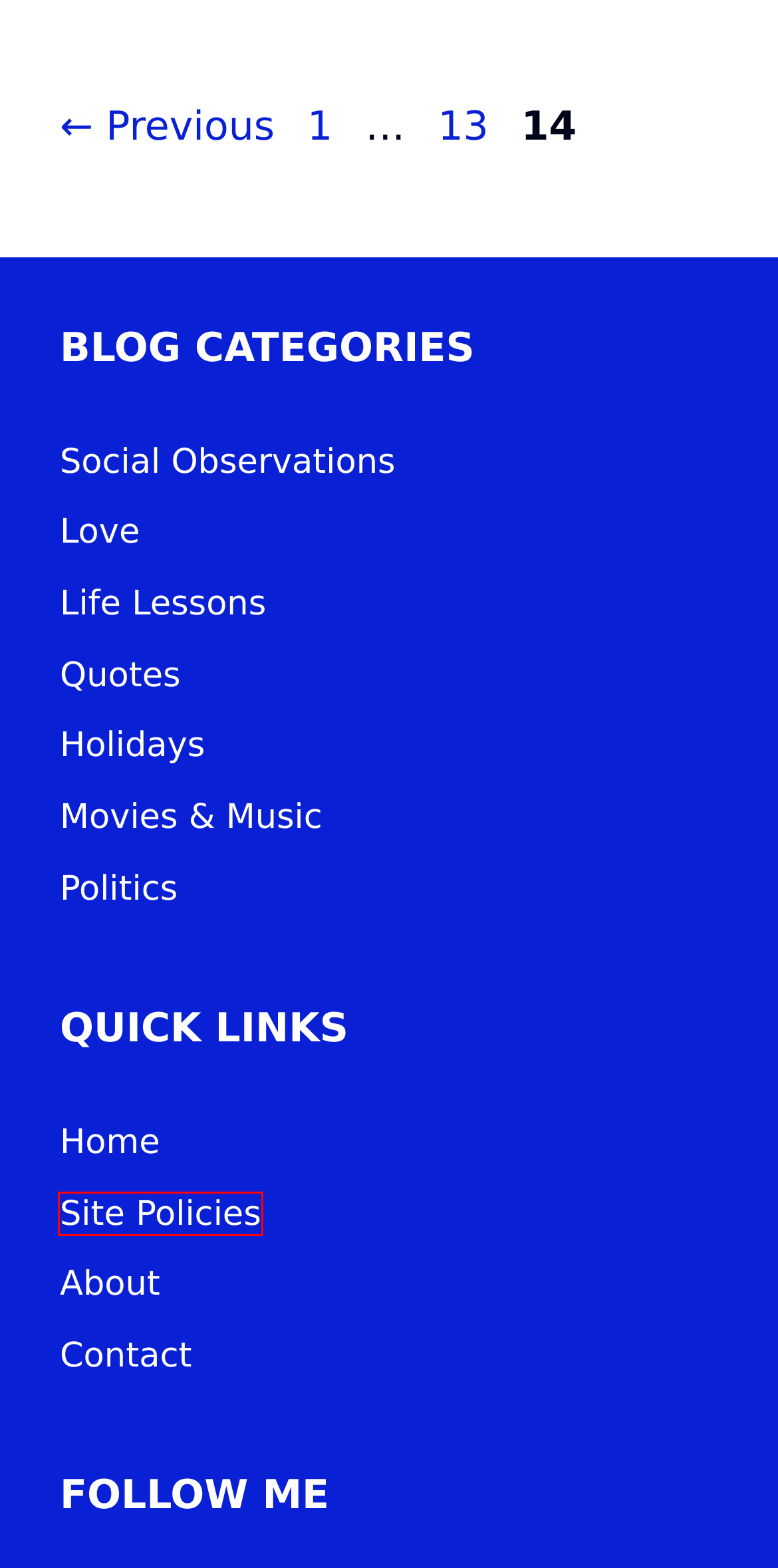Analyze the screenshot of a webpage that features a red rectangle bounding box. Pick the webpage description that best matches the new webpage you would see after clicking on the element within the red bounding box. Here are the candidates:
A. Are you in love? – Janine Helligar
B. Politics – Janine Helligar
C. About – Janine Helligar
D. Site Policies – Janine Helligar
E. Love – Janine Helligar
F. Holidays – Janine Helligar
G. Lying under a tree, looking up at God – Janine Helligar
H. Janine Helligar – Page 13 – observations of  an examined life…

D